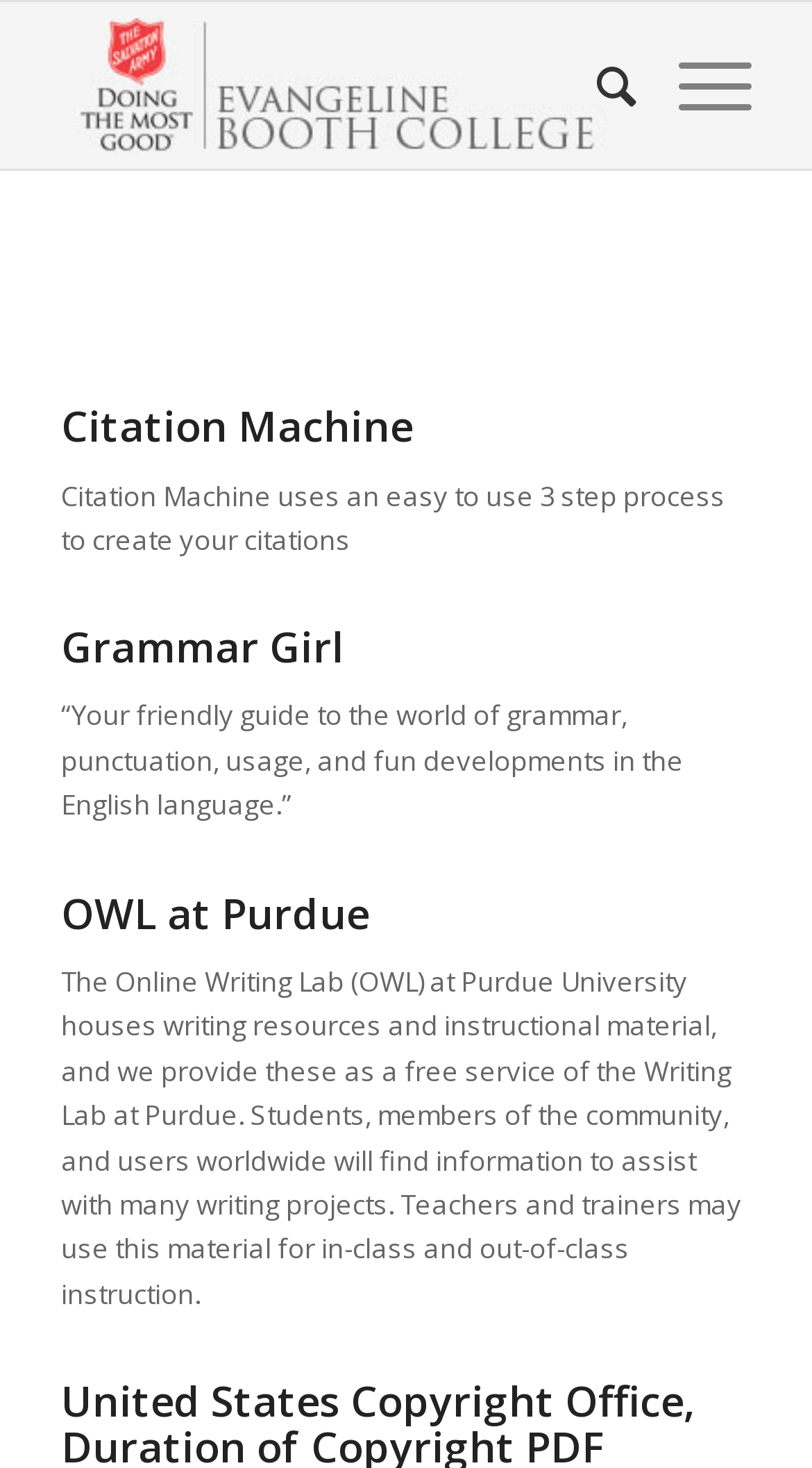Please determine the bounding box coordinates for the UI element described as: "OWL at Purdue".

[0.075, 0.603, 0.454, 0.641]